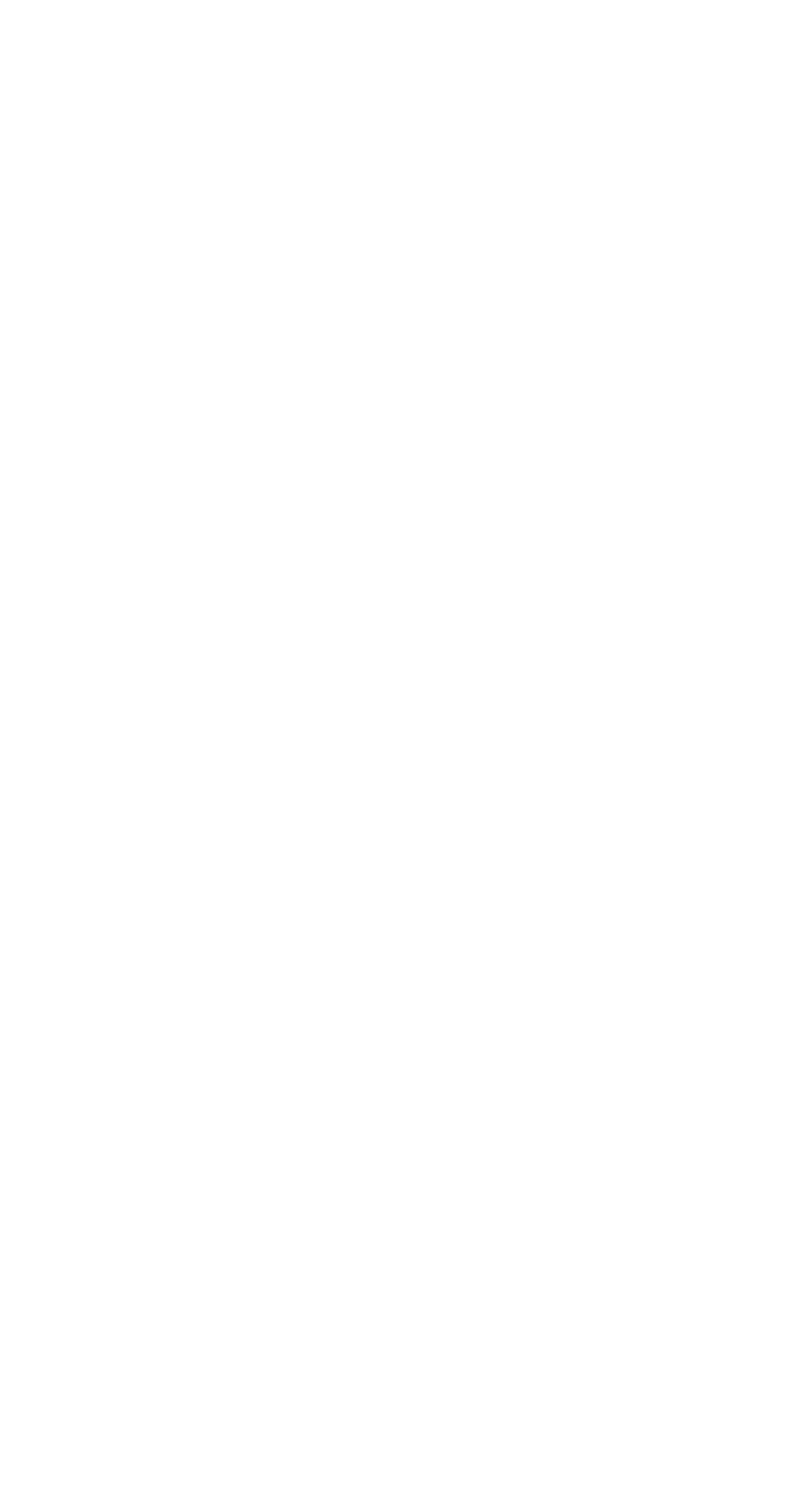Use the details in the image to answer the question thoroughly: 
What is required to subscribe to the blog?

The presence of a textbox with the label 'Subscribe to the Blog' and the description 'enter your e-mail address below' suggests that an email address is required to subscribe to the blog.